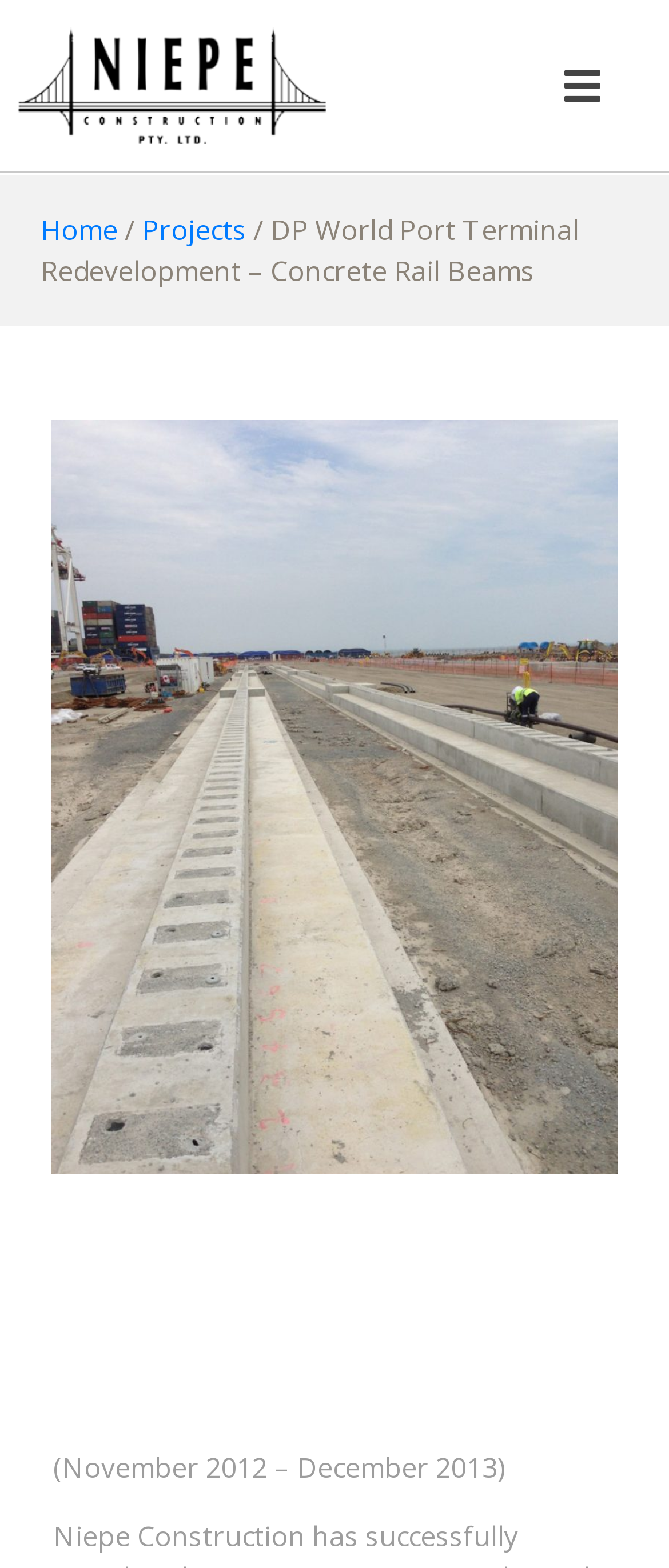What is the duration of the project?
Please describe in detail the information shown in the image to answer the question.

The duration of the project is mentioned in the static text element located at the bottom-center of the webpage, which reads '(November 2012 – December 2013)'.